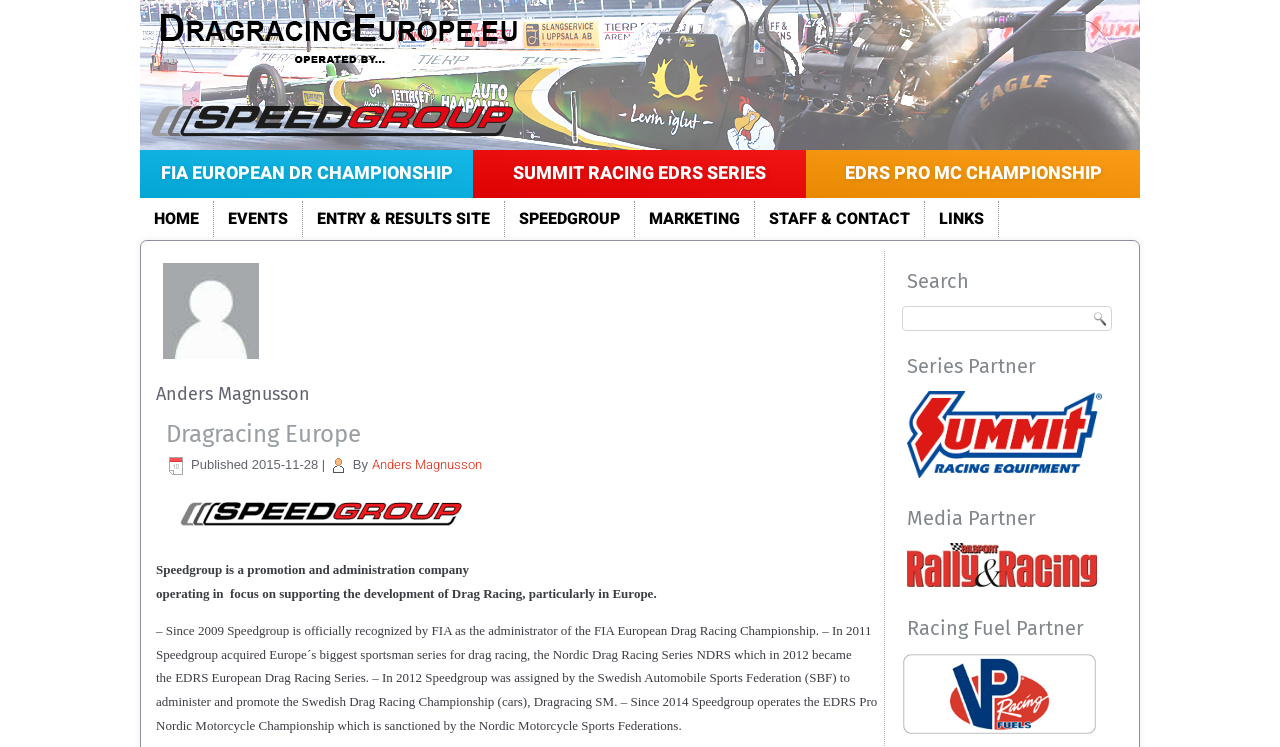Based on the visual content of the image, answer the question thoroughly: What is the name of the series acquired by Speedgroup in 2011?

I found the answer by reading the text on the webpage, which says '– In 2011 Speedgroup acquired Europe´s biggest sportsman series for drag racing, the Nordic Drag Racing Series NDRS which in 2012 became the EDRS European Drag Racing Series.' This indicates that Speedgroup acquired the Nordic Drag Racing Series NDRS in 2011.